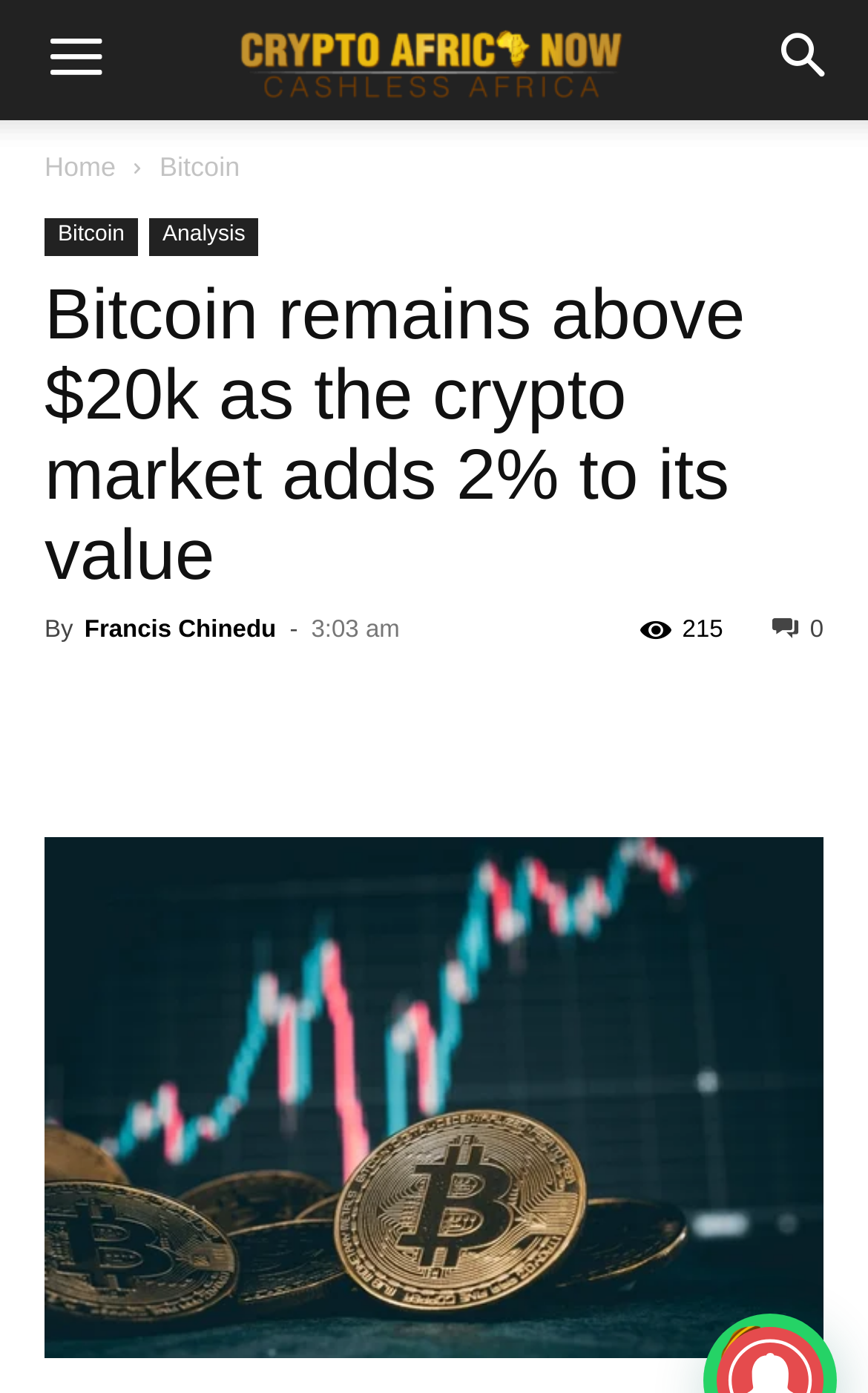Can you determine the bounding box coordinates of the area that needs to be clicked to fulfill the following instruction: "Search for something"?

[0.856, 0.0, 1.0, 0.086]